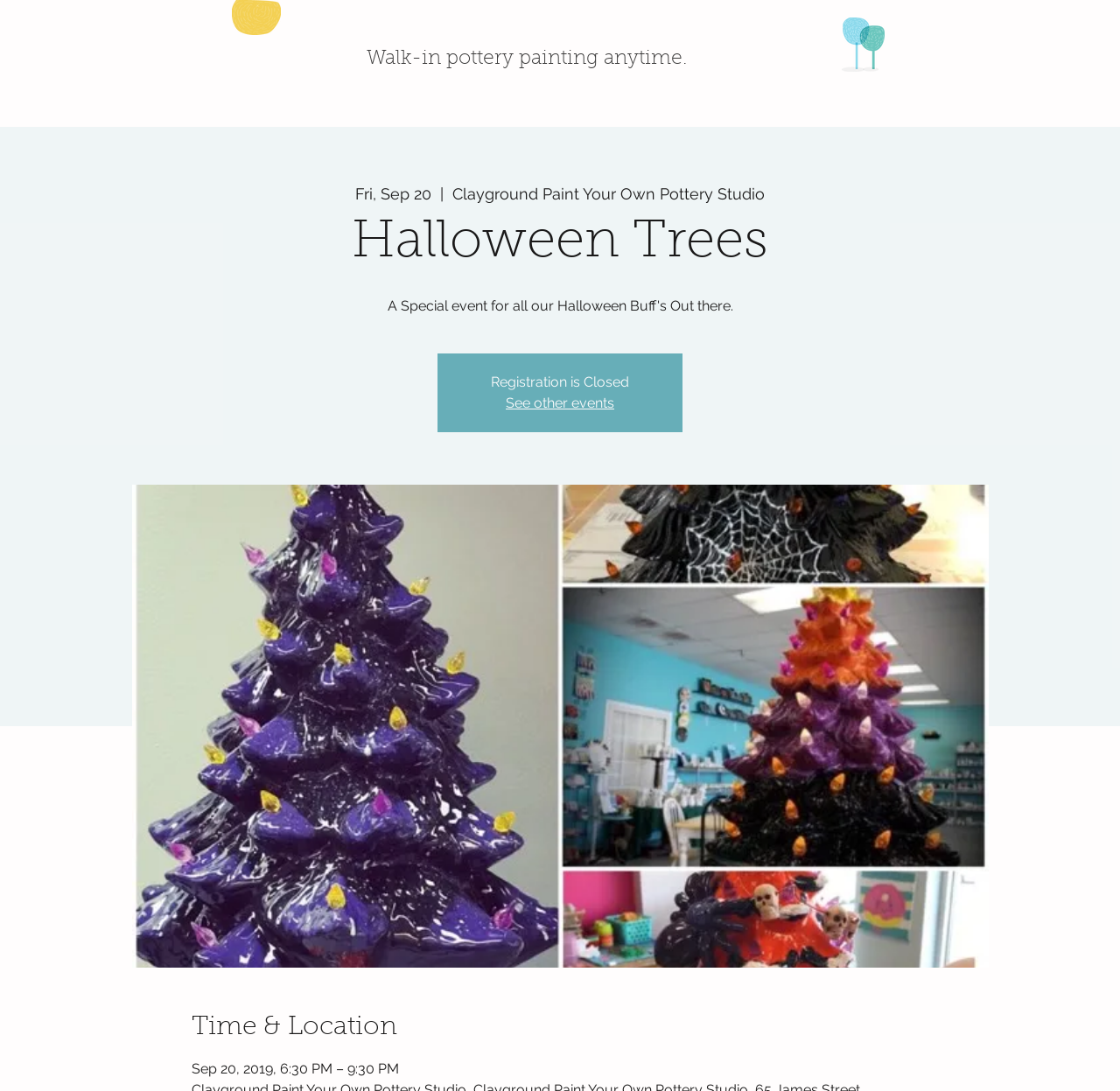What is the date of the Halloween Trees event?
Please respond to the question with a detailed and informative answer.

I found the date of the event by looking at the 'Time & Location' section, where it says 'Sep 20, 2019, 6:30 PM – 9:30 PM'.